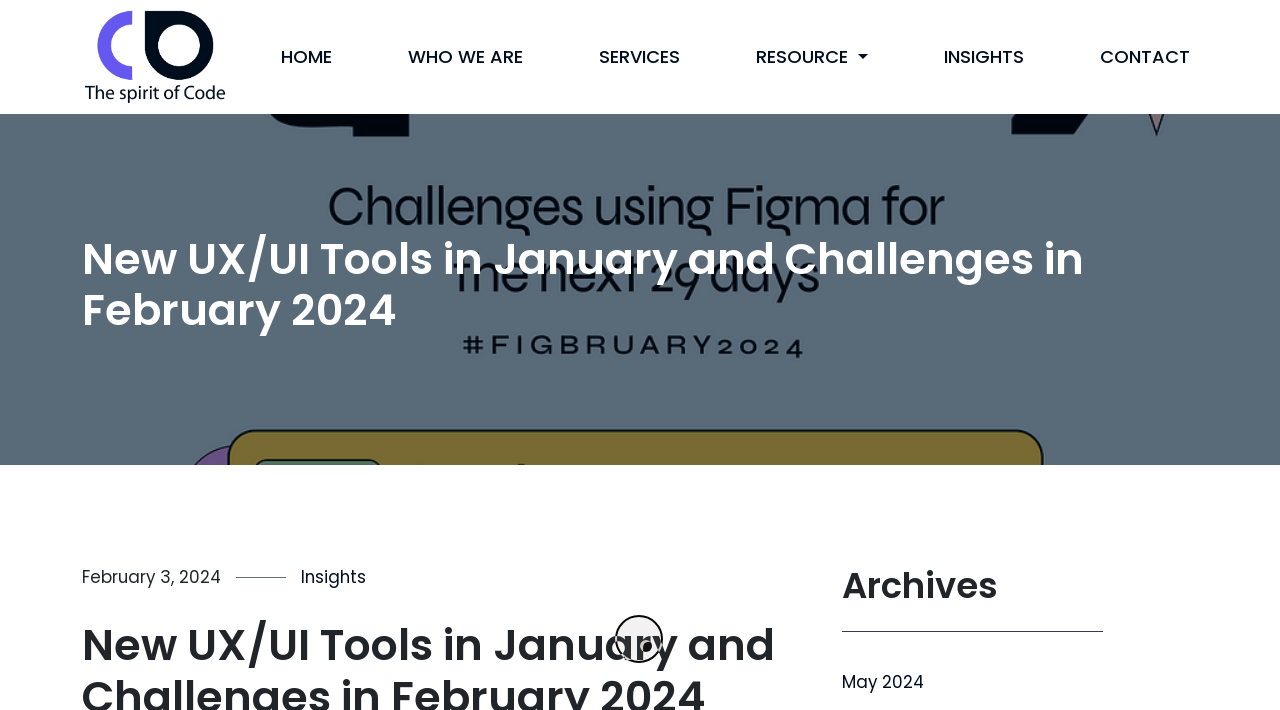Please specify the bounding box coordinates for the clickable region that will help you carry out the instruction: "Read INSIGHTS".

[0.731, 0.05, 0.806, 0.11]